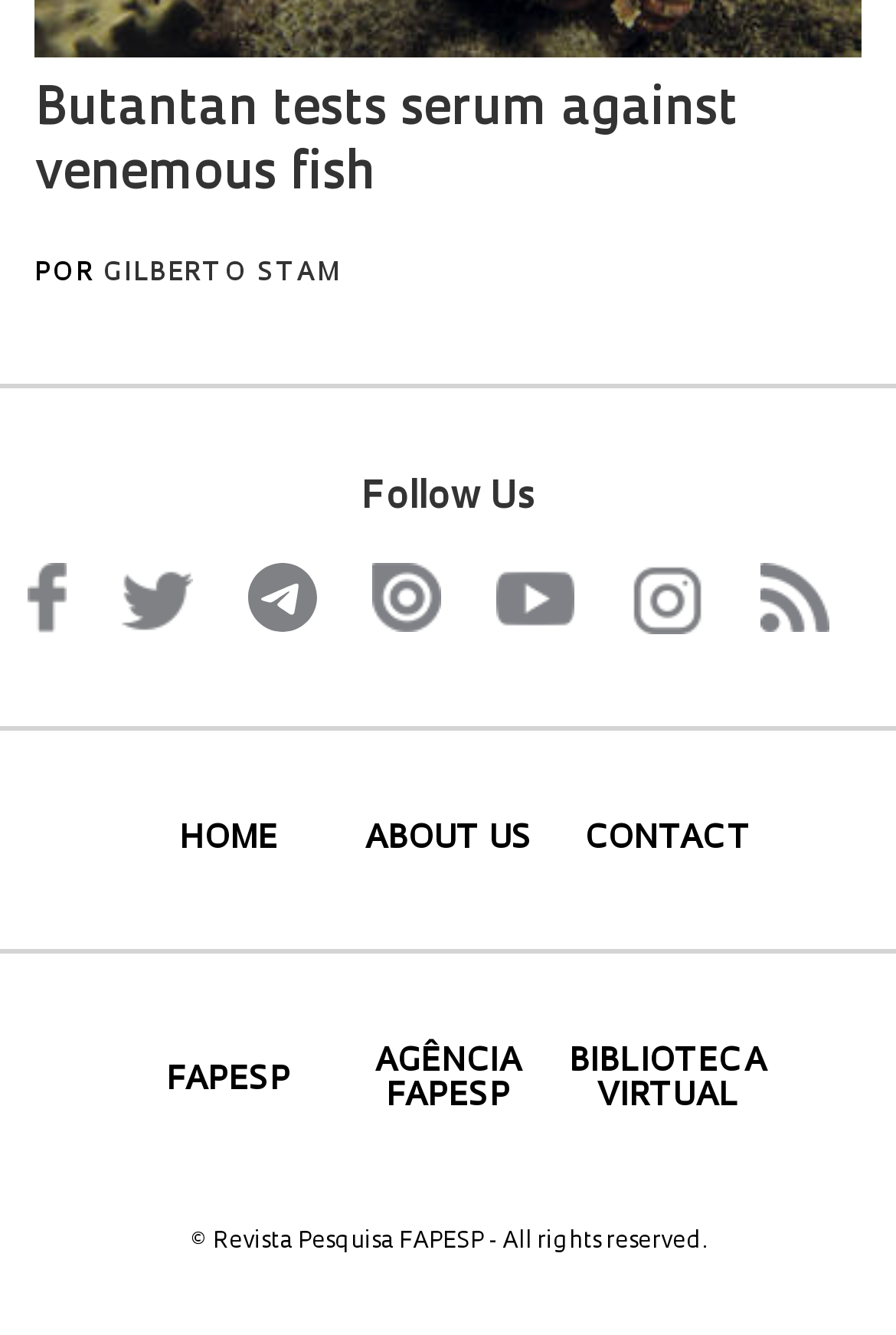Please determine the bounding box coordinates of the section I need to click to accomplish this instruction: "Contact us".

[0.625, 0.617, 0.865, 0.643]